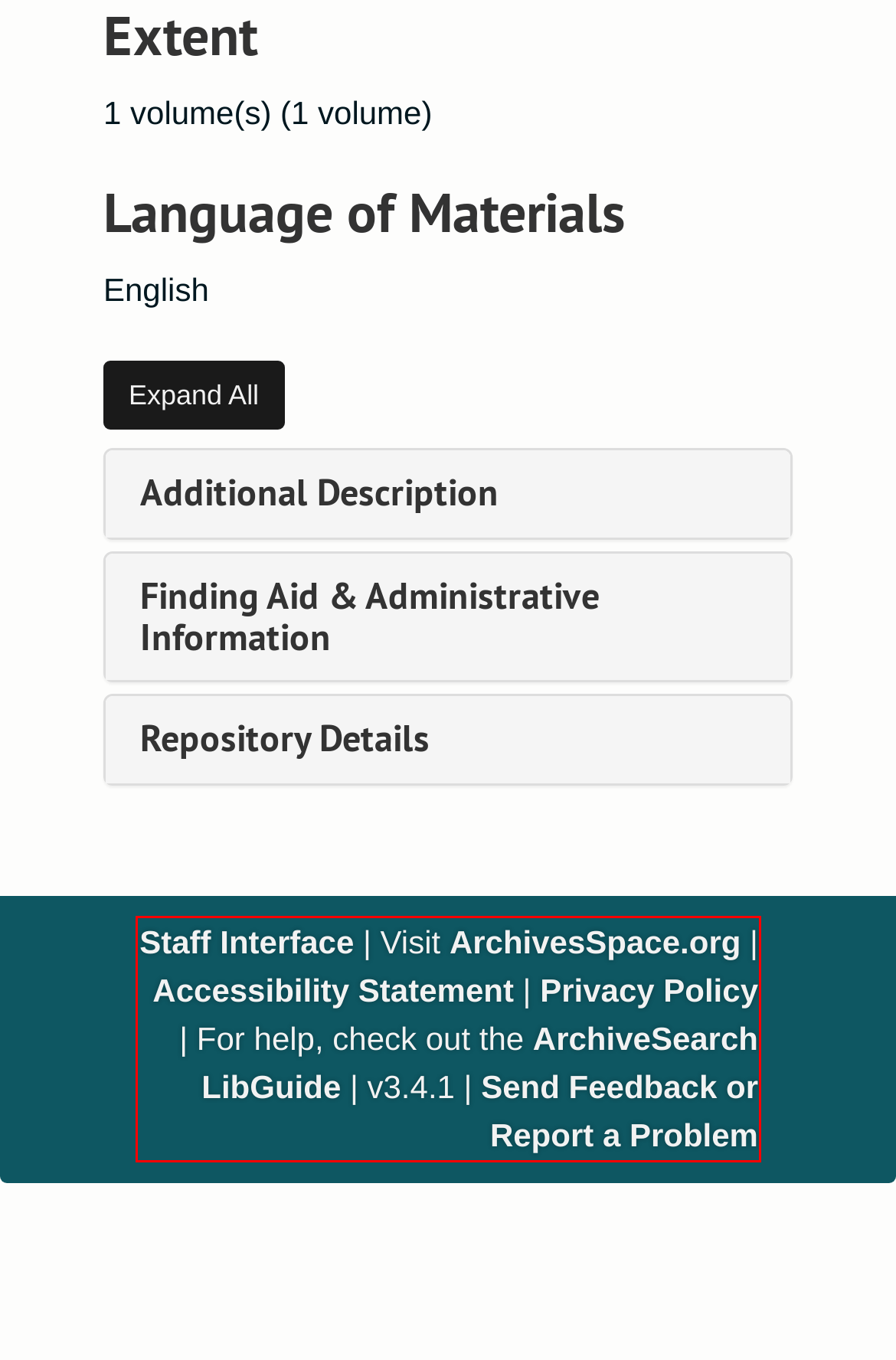With the provided screenshot of a webpage, locate the red bounding box and perform OCR to extract the text content inside it.

Staff Interface | Visit ArchivesSpace.org | Accessibility Statement | Privacy Policy | For help, check out the ArchiveSearch LibGuide | v3.4.1 | Send Feedback or Report a Problem